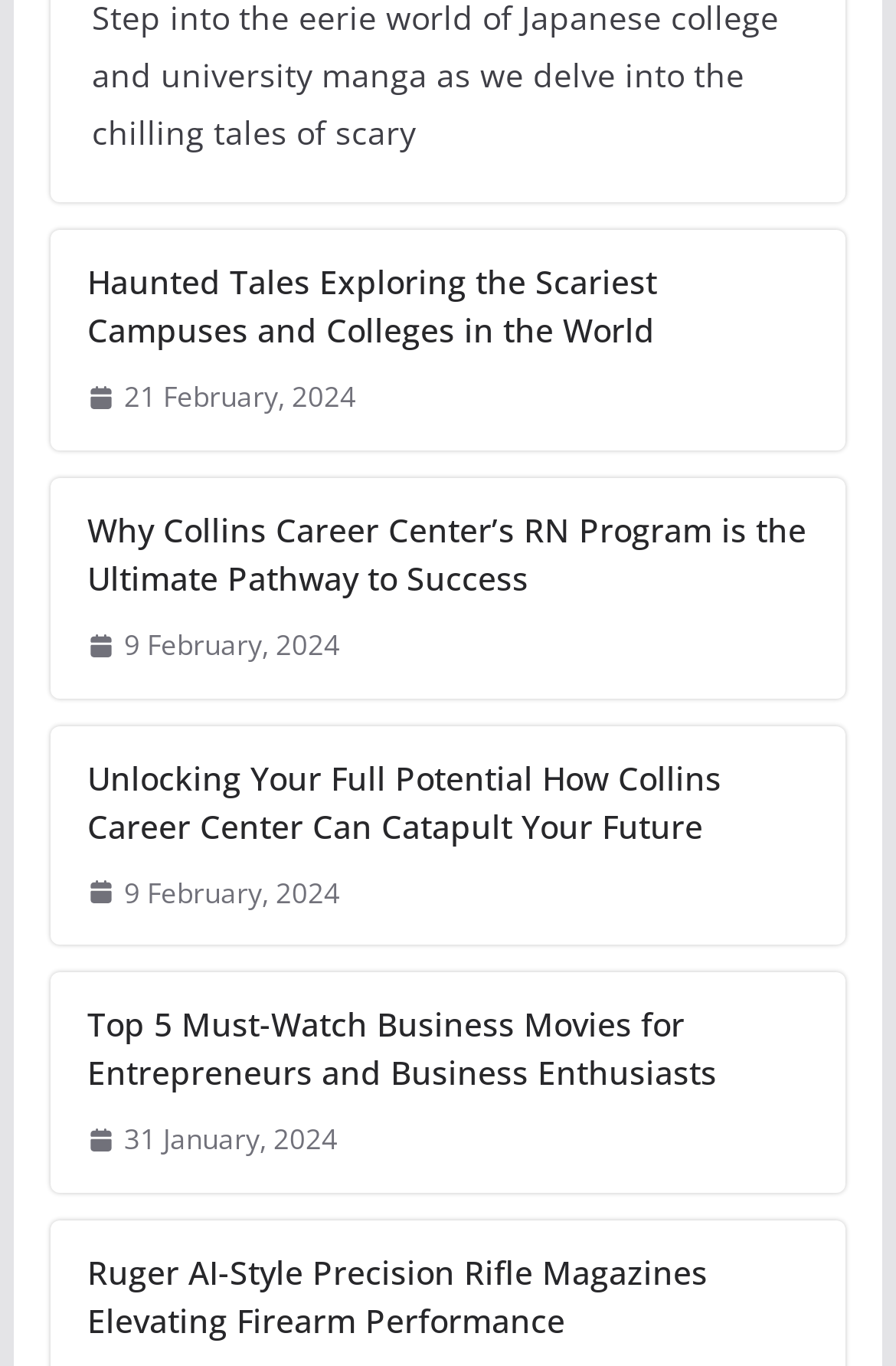What is the topic of the first article?
Provide an in-depth and detailed answer to the question.

The first article's heading is 'Haunted Tales Exploring the Scariest Campuses and Colleges in the World', so the topic of the first article is Haunted Tales.